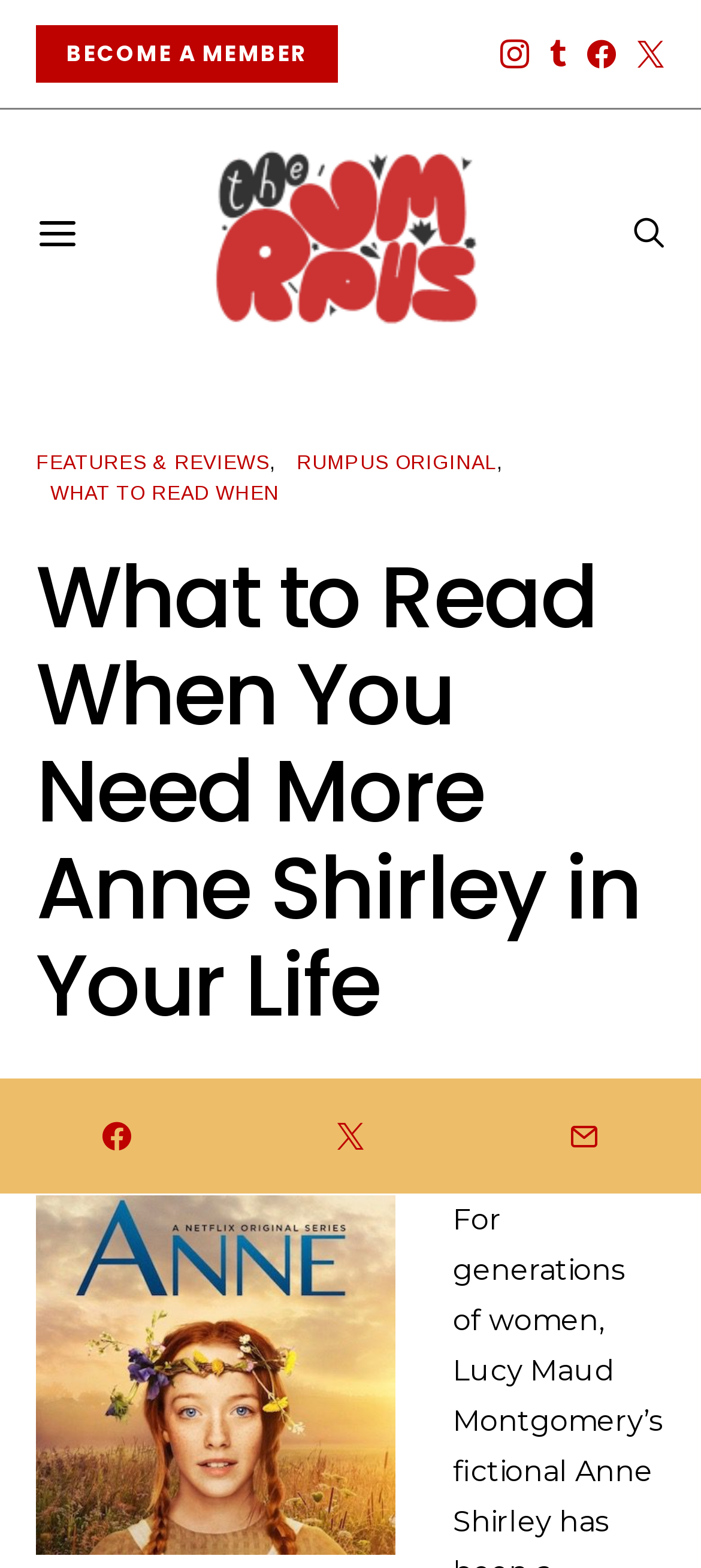Please find the bounding box for the following UI element description. Provide the coordinates in (top-left x, top-left y, bottom-right x, bottom-right y) format, with values between 0 and 1: May 12, 2017

[0.303, 0.69, 0.491, 0.704]